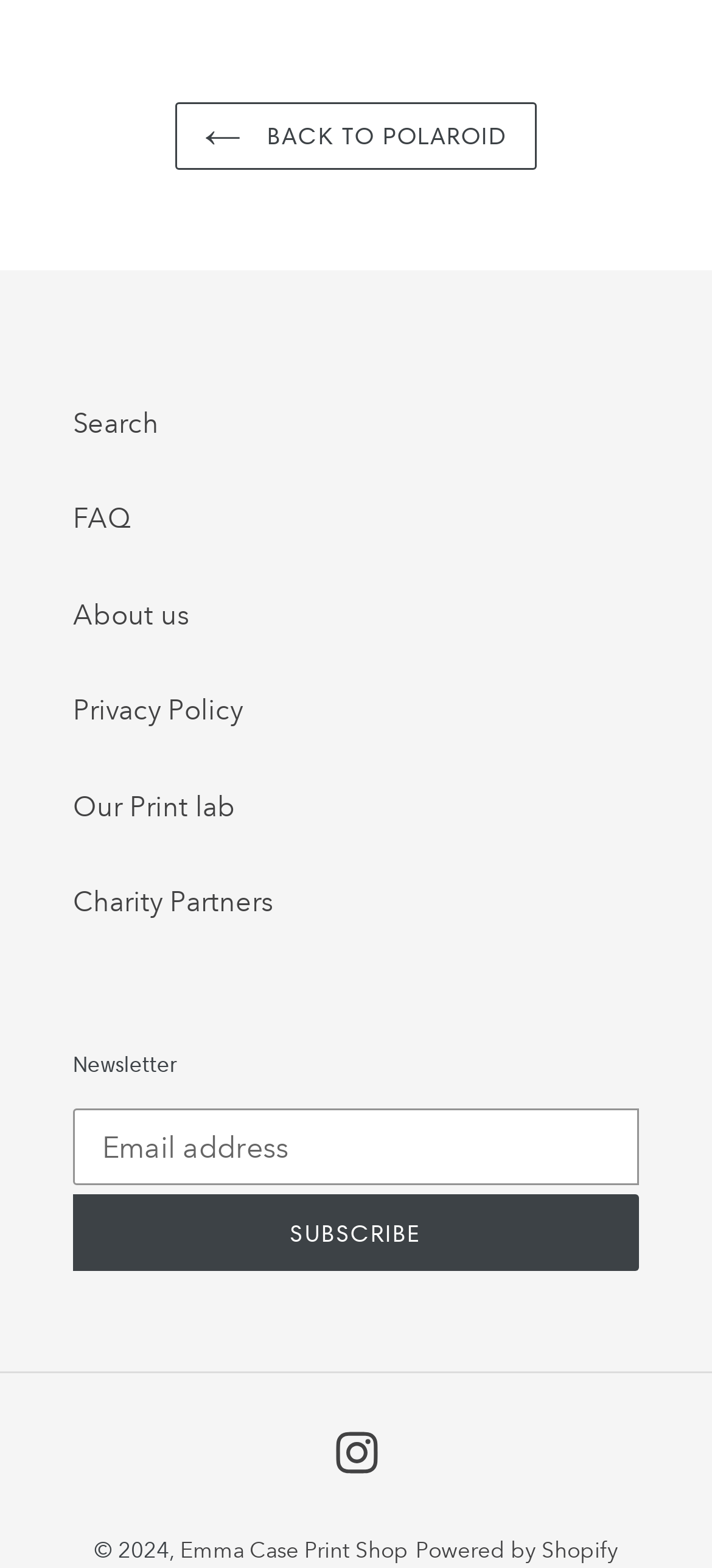Given the element description, predict the bounding box coordinates in the format (top-left x, top-left y, bottom-right x, bottom-right y), using floating point numbers between 0 and 1: Subscribe

[0.103, 0.762, 0.897, 0.811]